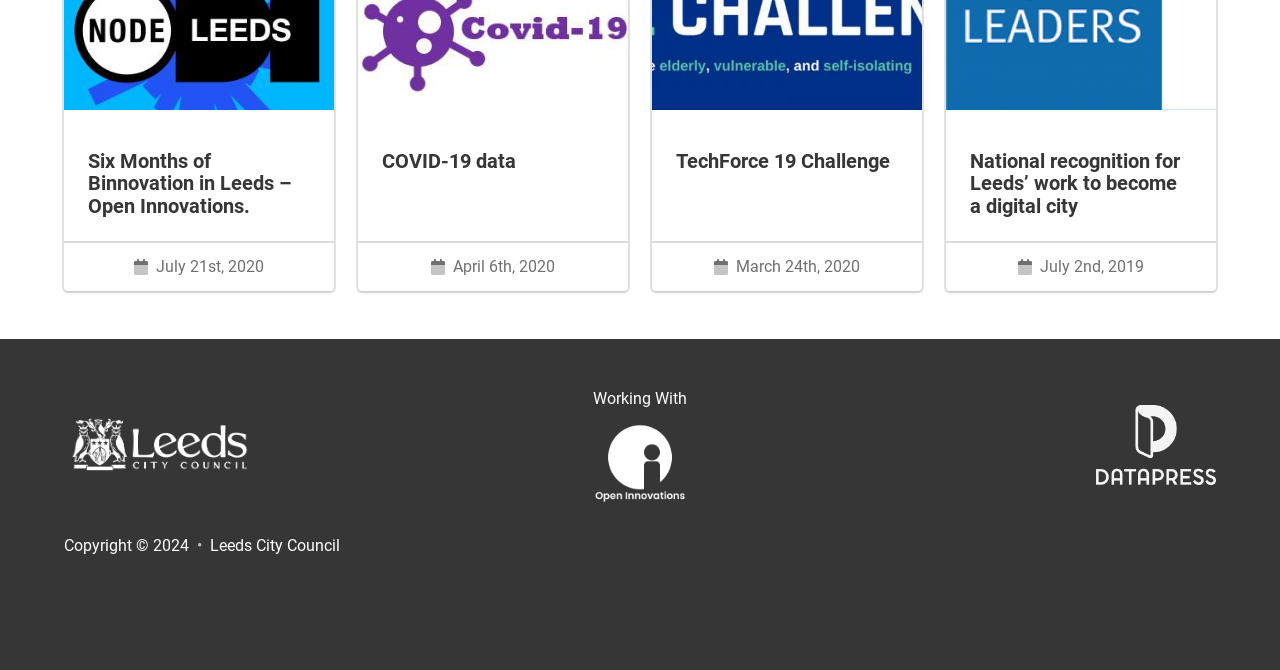Determine the bounding box coordinates for the UI element described. Format the coordinates as (top-left x, top-left y, bottom-right x, bottom-right y) and ensure all values are between 0 and 1. Element description: alt="Footer Logo"

[0.05, 0.691, 0.2, 0.72]